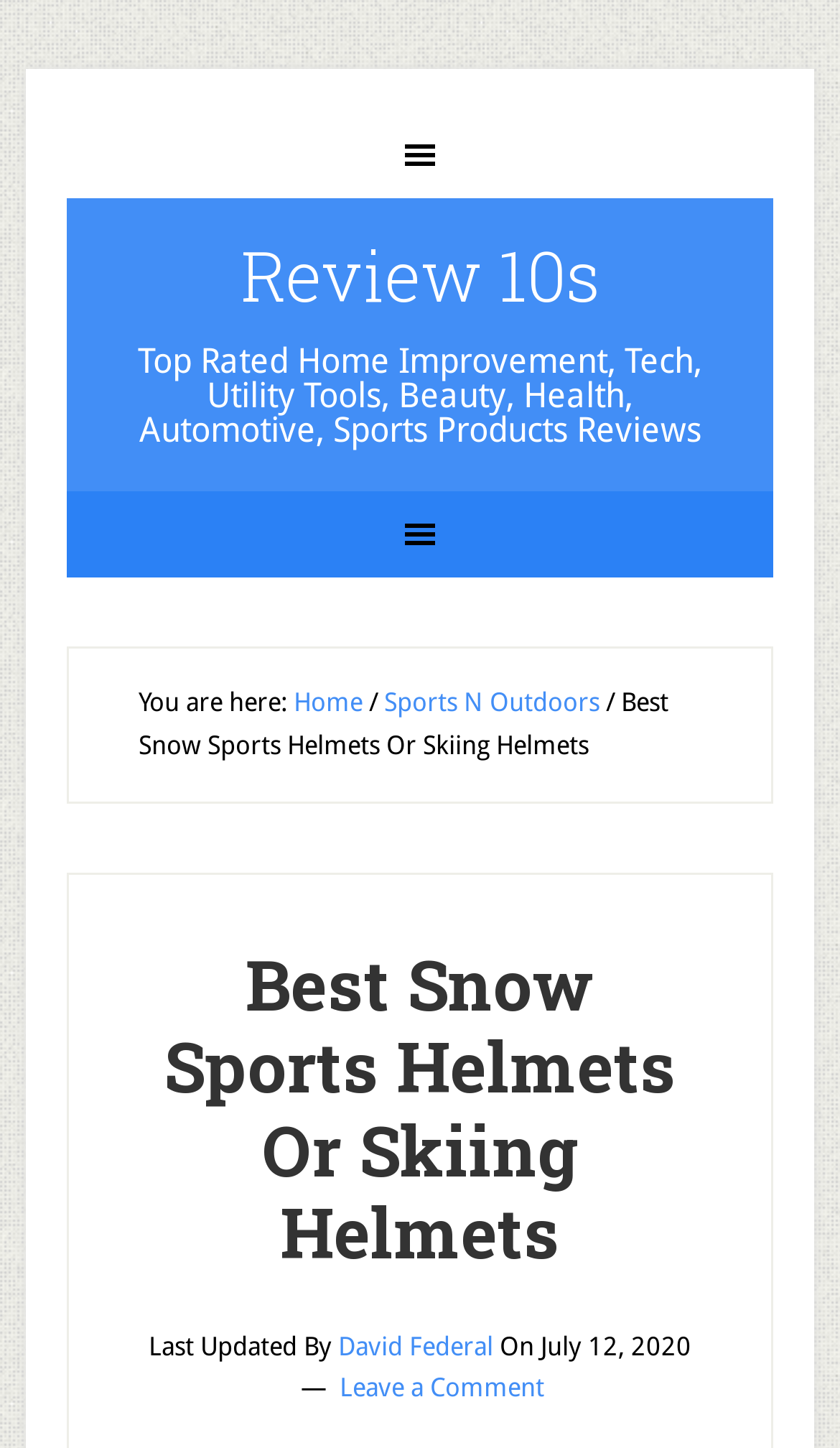Find the bounding box coordinates for the HTML element specified by: "Review 10s".

[0.286, 0.158, 0.714, 0.222]